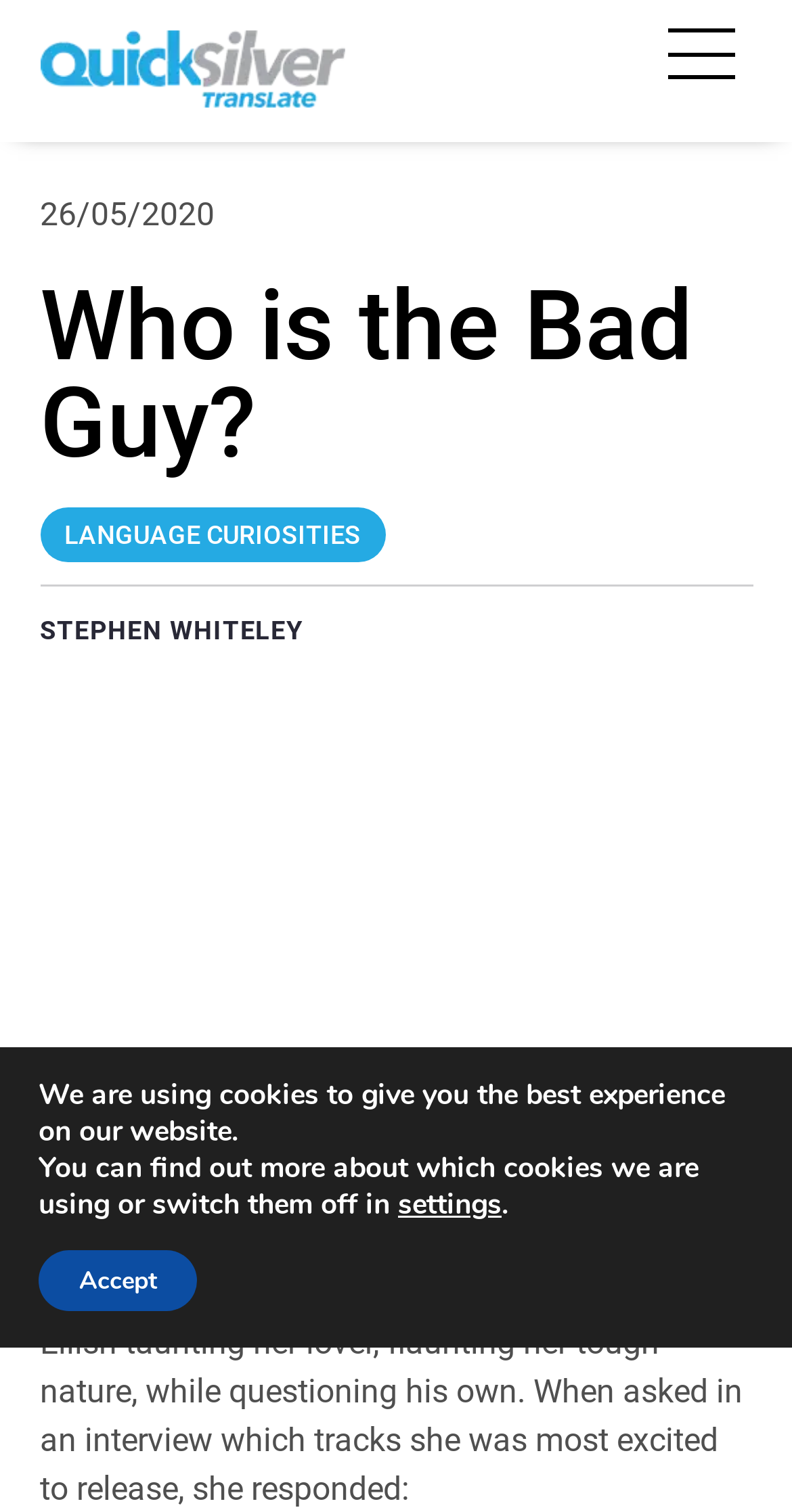What is the date of the article?
Give a detailed response to the question by analyzing the screenshot.

I found the date of the article by looking at the time element, which contains four static text elements: '26', '/', '05', and '2020'. By combining these elements, I determined the date to be 26th May 2020.